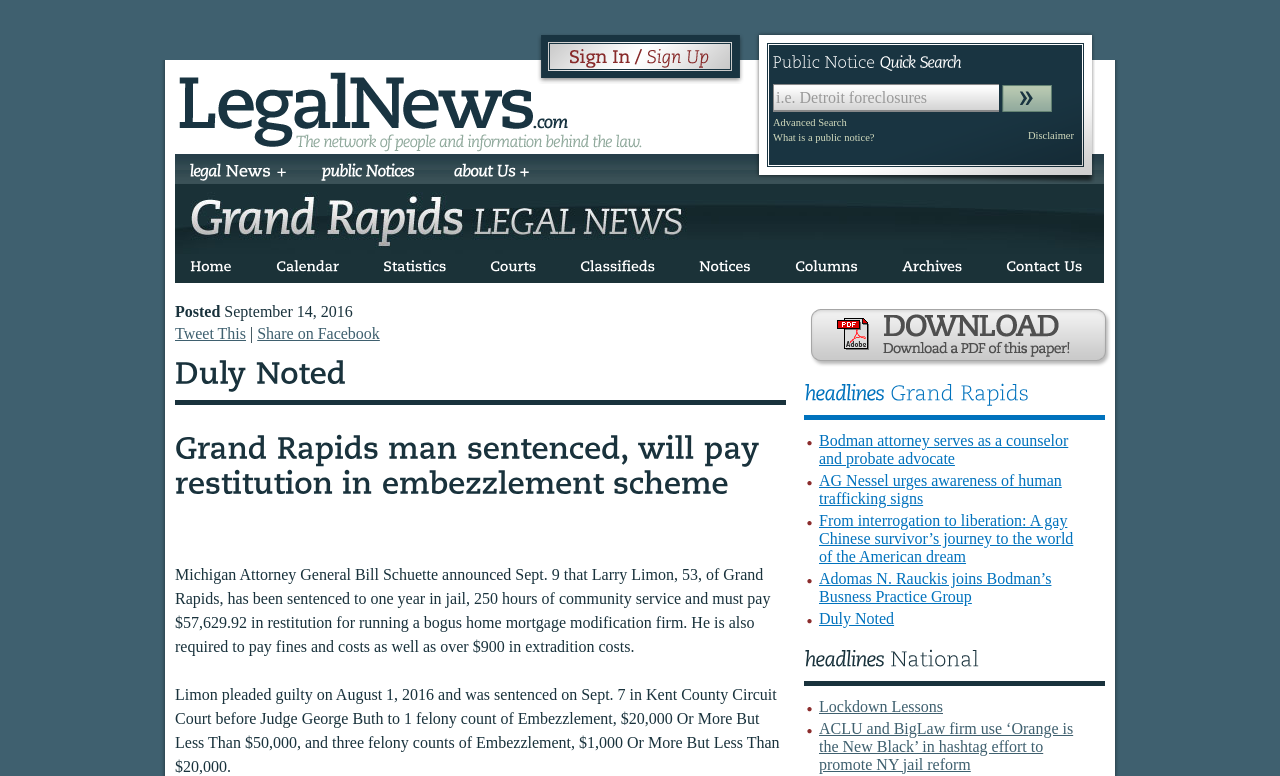Identify the bounding box for the given UI element using the description provided. Coordinates should be in the format (top-left x, top-left y, bottom-right x, bottom-right y) and must be between 0 and 1. Here is the description: Columns

[0.621, 0.326, 0.67, 0.354]